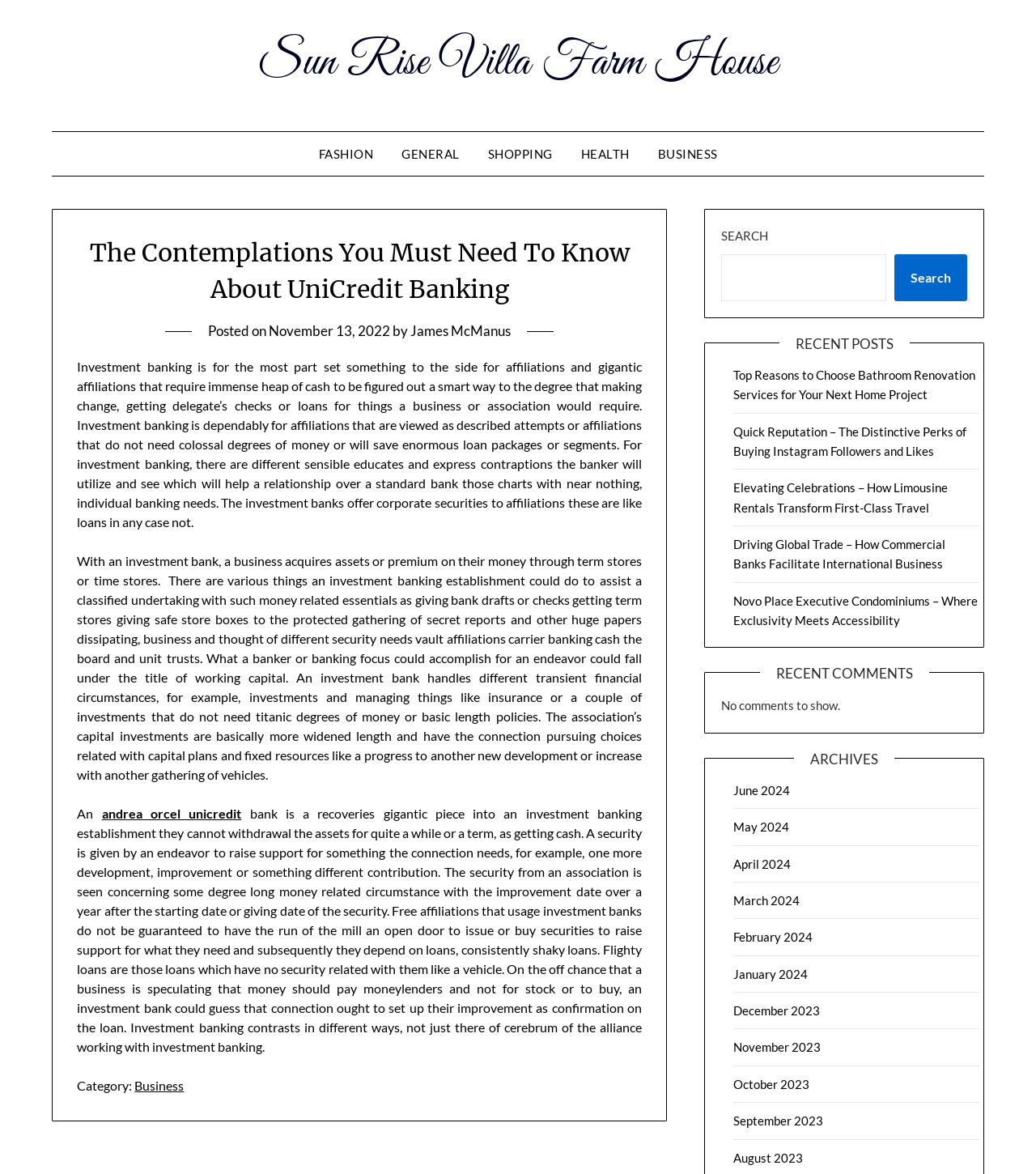Utilize the information from the image to answer the question in detail:
What is the difference between investment banking and regular banking?

The article suggests that investment banking is primarily for large corporations and businesses that require significant financial transactions, whereas regular banking is for individual and small business needs. Investment banks provide specialized services that cater to the complex financial needs of large corporations, which are not typically offered by regular banks.